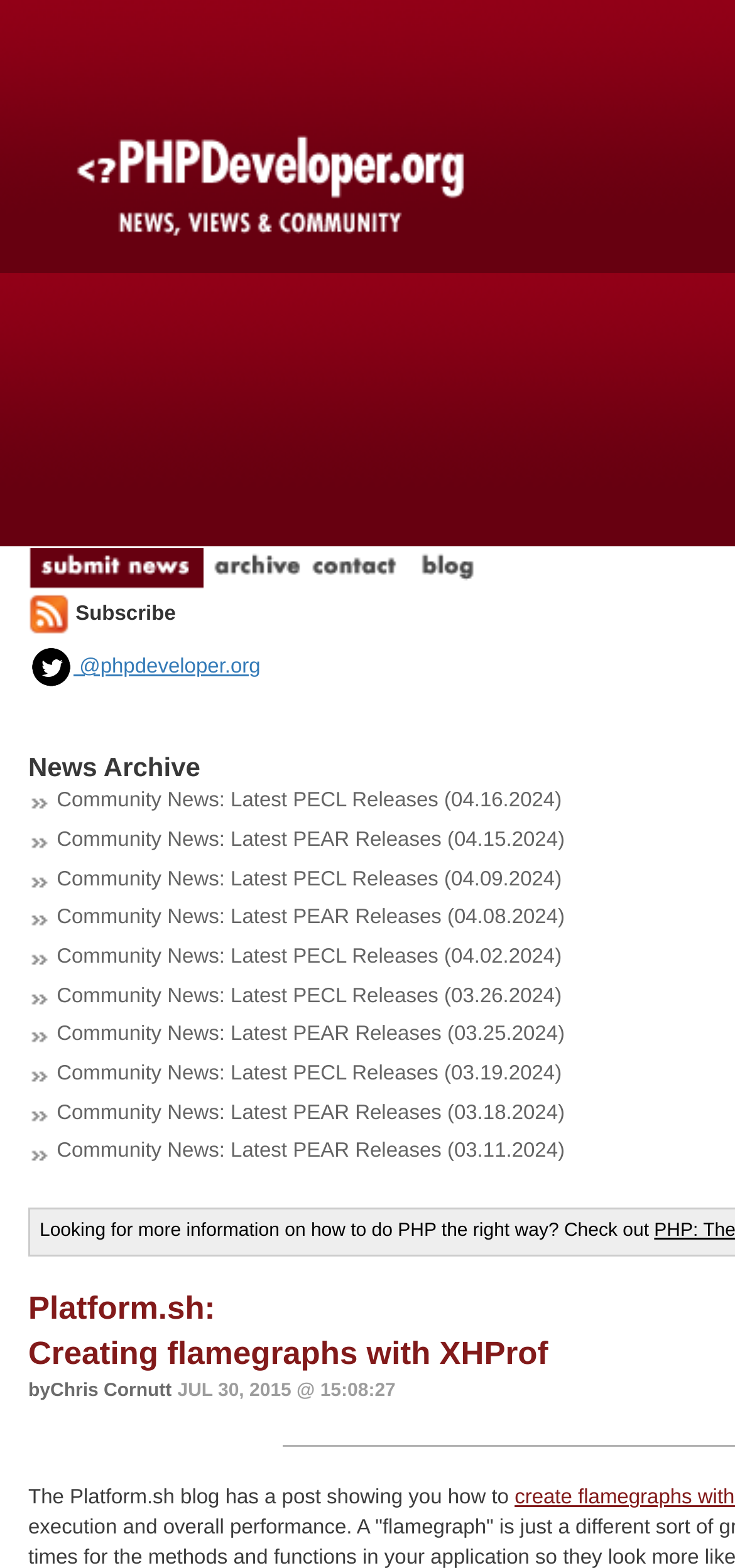Please specify the bounding box coordinates of the area that should be clicked to accomplish the following instruction: "Access Help Center". The coordinates should consist of four float numbers between 0 and 1, i.e., [left, top, right, bottom].

None